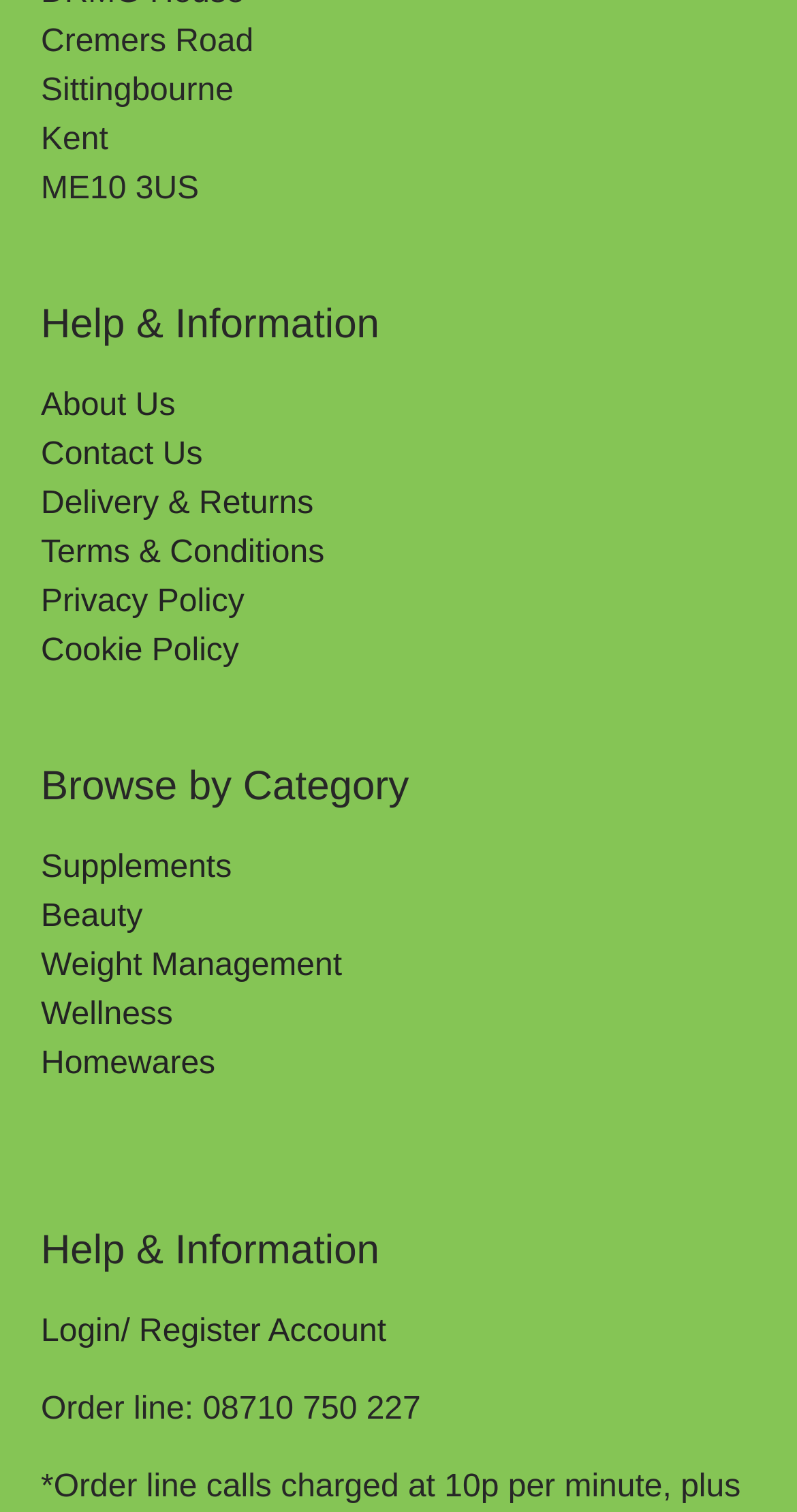Please determine the bounding box coordinates for the element that should be clicked to follow these instructions: "Browse Supplements".

[0.051, 0.563, 0.291, 0.586]